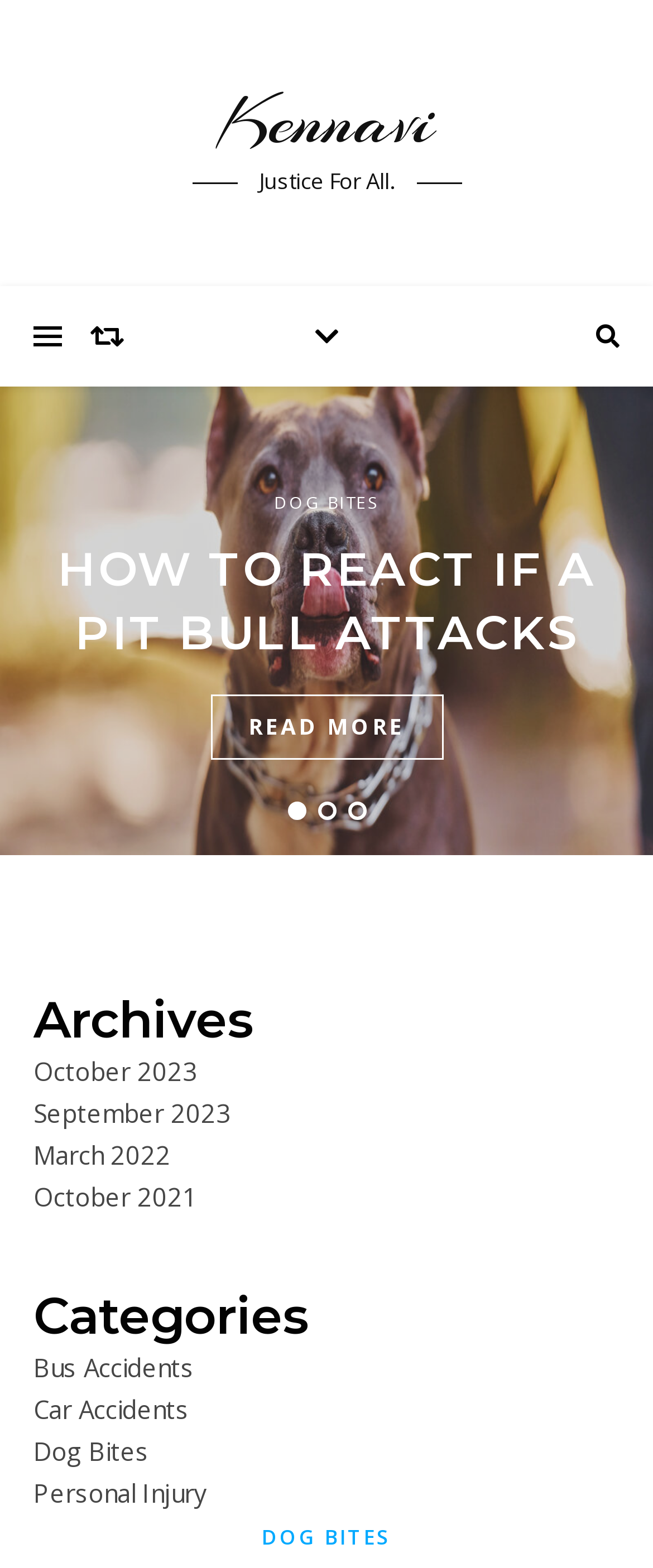How many links are in the tabpanel?
Kindly answer the question with as much detail as you can.

I counted the links within the tabpanel element, which has a bounding box of [0.0, 0.247, 1.0, 0.545]. There are three links: 'DOG BITES', 'HOW TO REACT IF A PIT BULL ATTACKS', and 'READ MORE'.